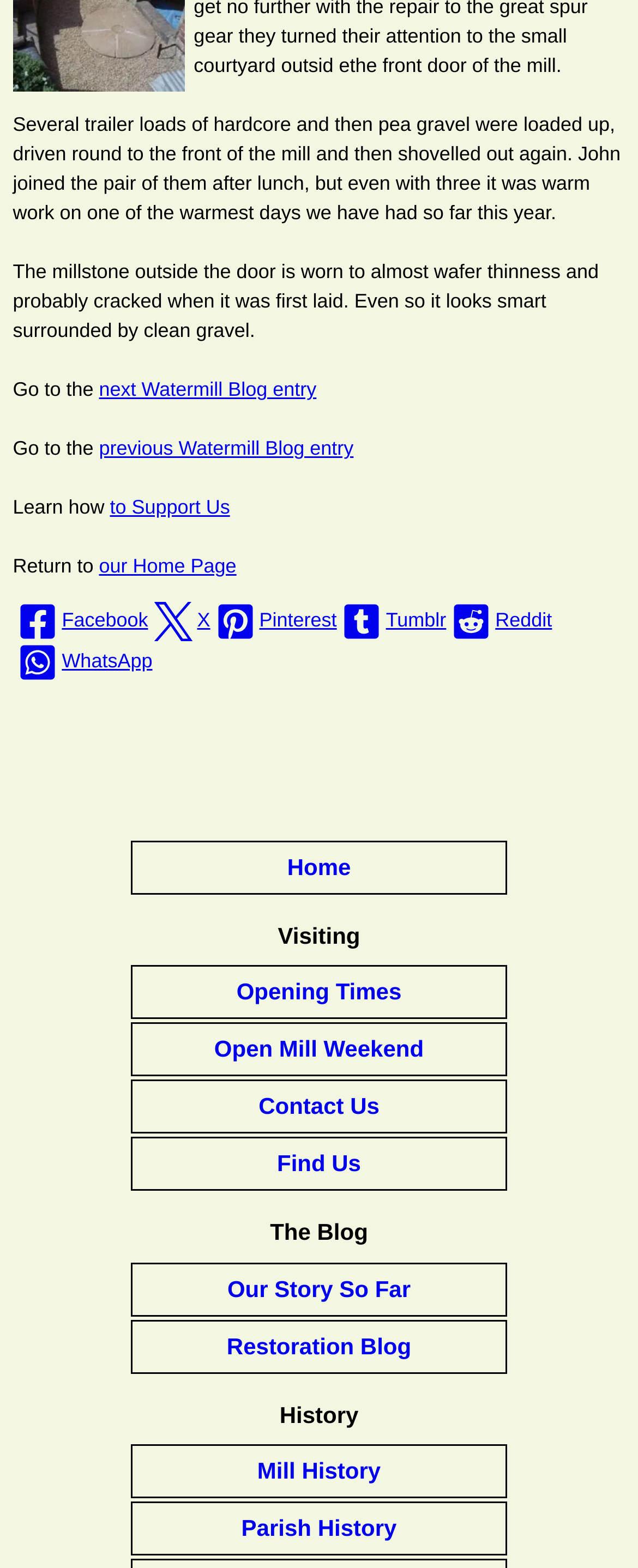What is the condition of the millstone outside the door?
Refer to the image and provide a one-word or short phrase answer.

Worn to almost wafer thinness